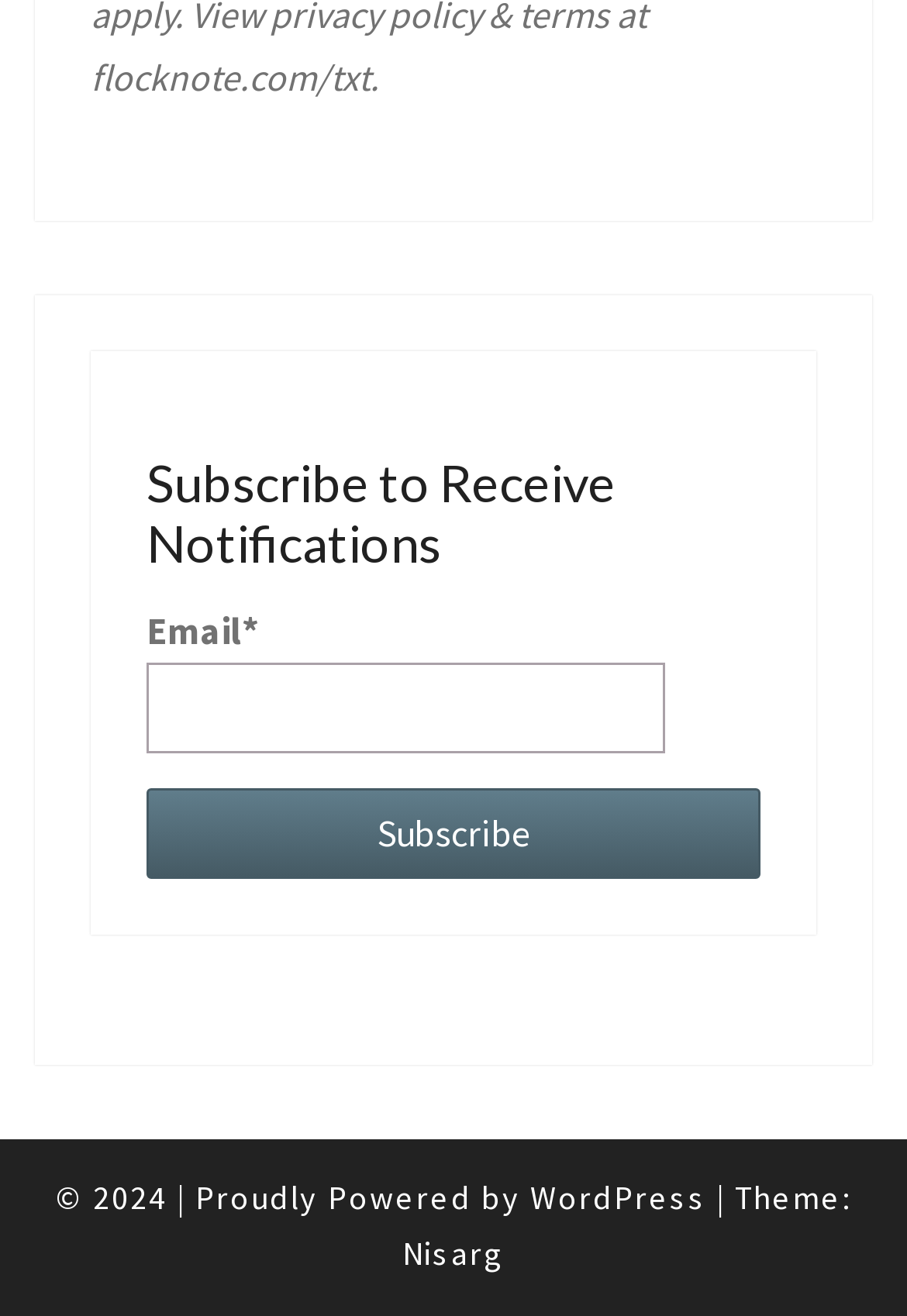What is the function of the button?
Please answer the question with a detailed and comprehensive explanation.

The button is labeled as 'Subscribe' and is located below the email textbox, suggesting that it is used to submit the email address and complete the subscription process.